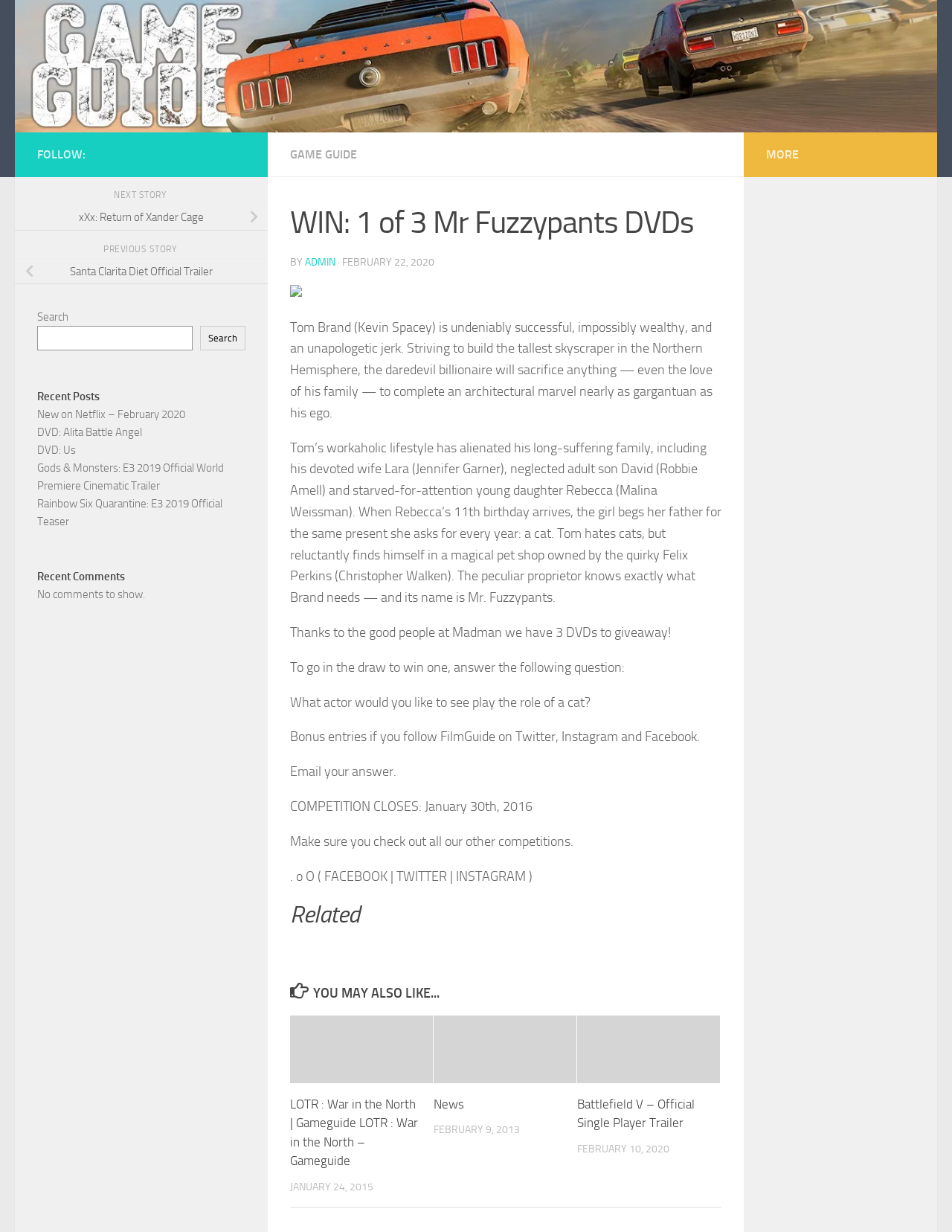Who is the author of the article?
Could you answer the question with a detailed and thorough explanation?

The answer can be found in the article section of the webpage, where it is mentioned 'BY ADMIN'.